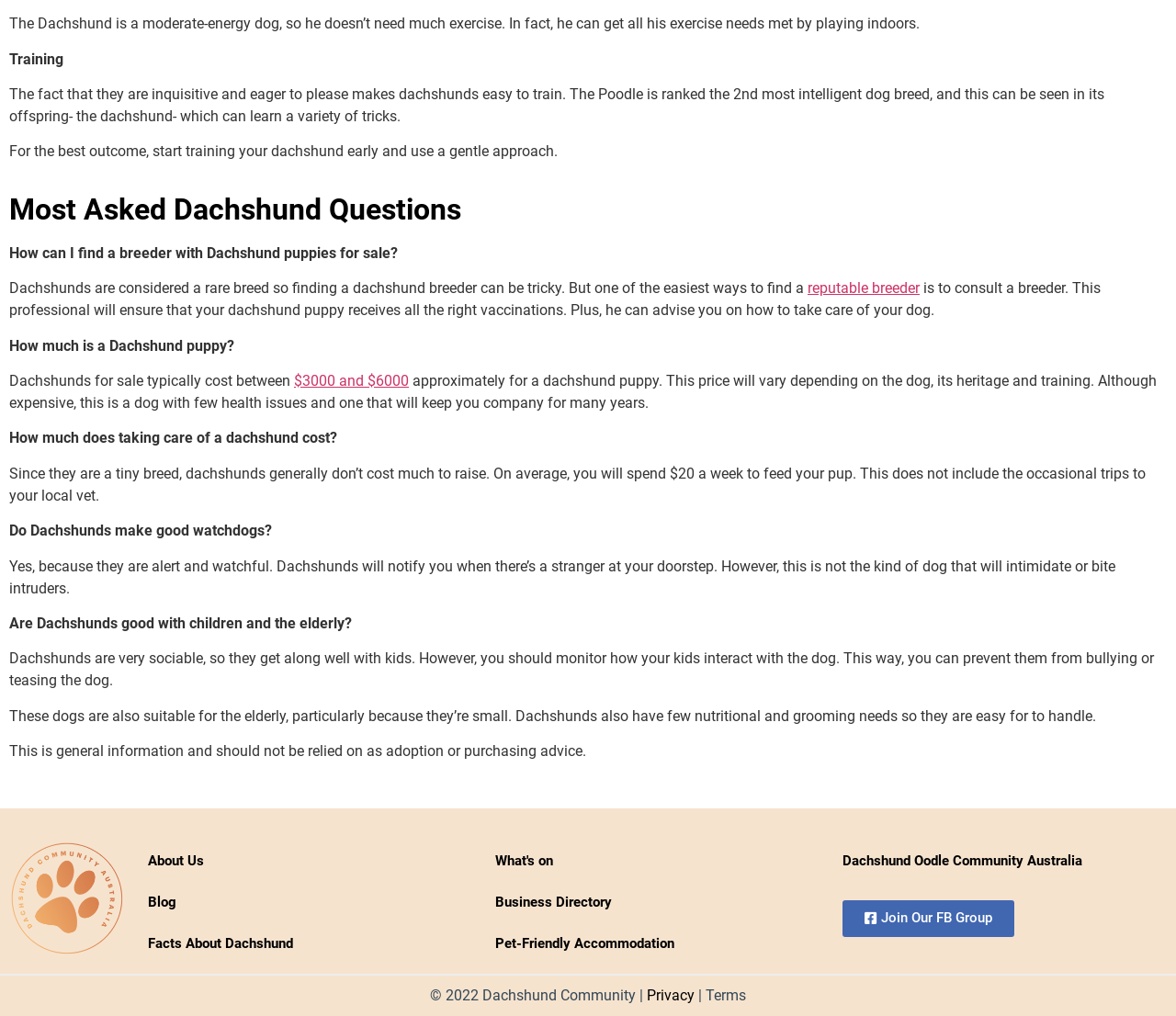Please give a concise answer to this question using a single word or phrase: 
What is the energy level of a Dachshund?

Moderate